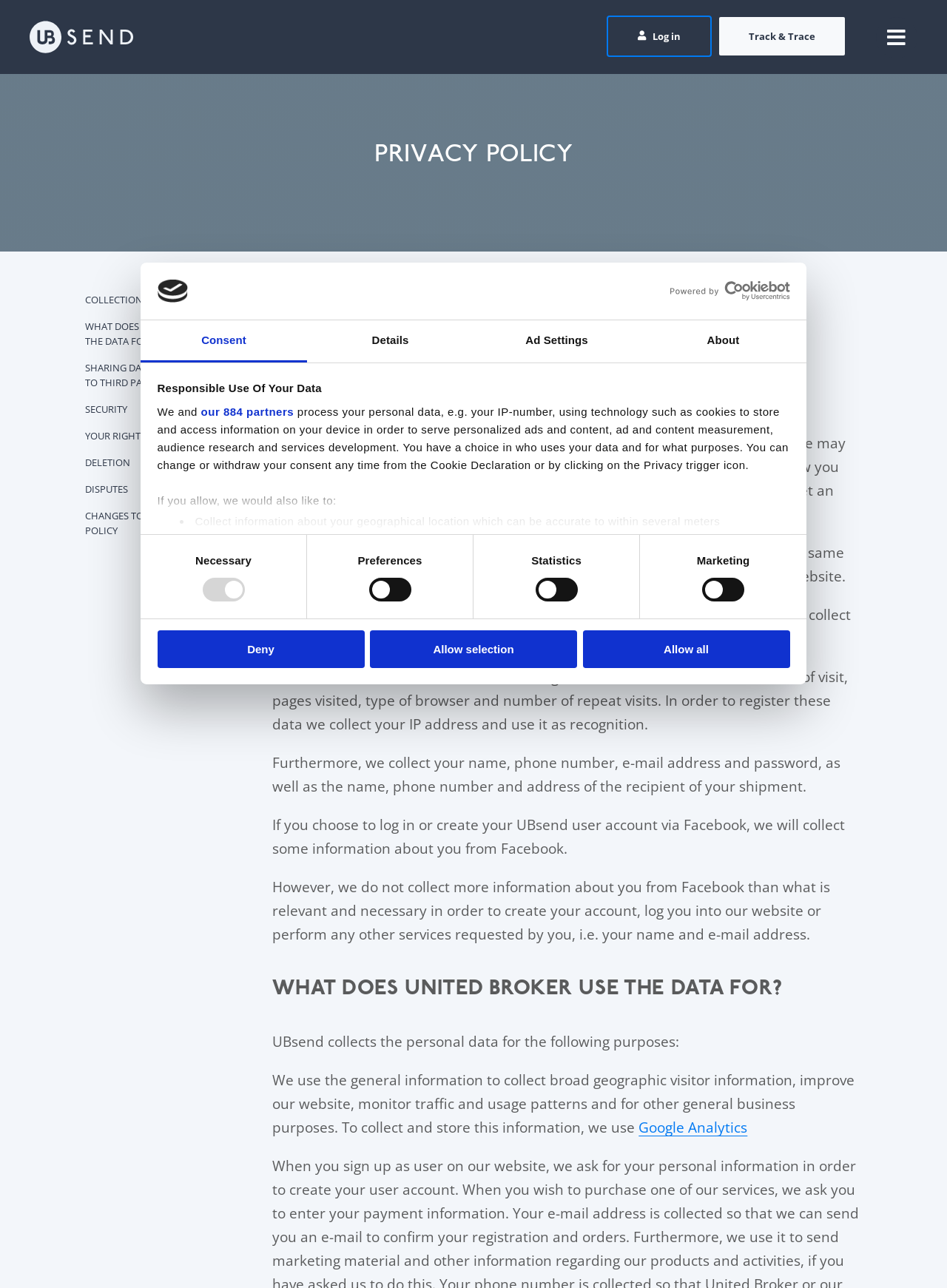Highlight the bounding box coordinates of the element that should be clicked to carry out the following instruction: "Click the 'Log in' link". The coordinates must be given as four float numbers ranging from 0 to 1, i.e., [left, top, right, bottom].

[0.64, 0.012, 0.751, 0.044]